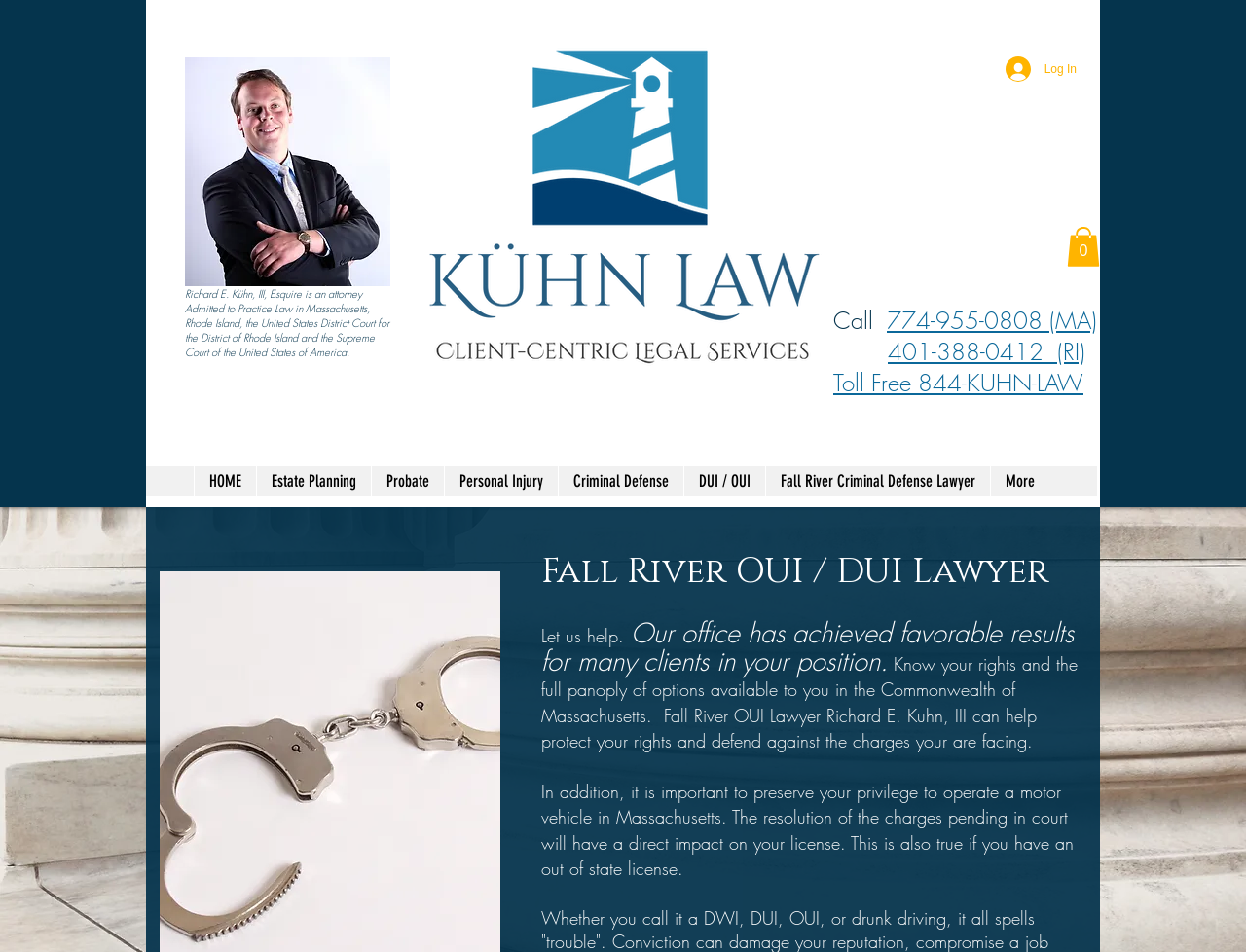Using the element description 774-955-0808 (MA), predict the bounding box coordinates for the UI element. Provide the coordinates in (top-left x, top-left y, bottom-right x, bottom-right y) format with values ranging from 0 to 1.

[0.712, 0.32, 0.88, 0.352]